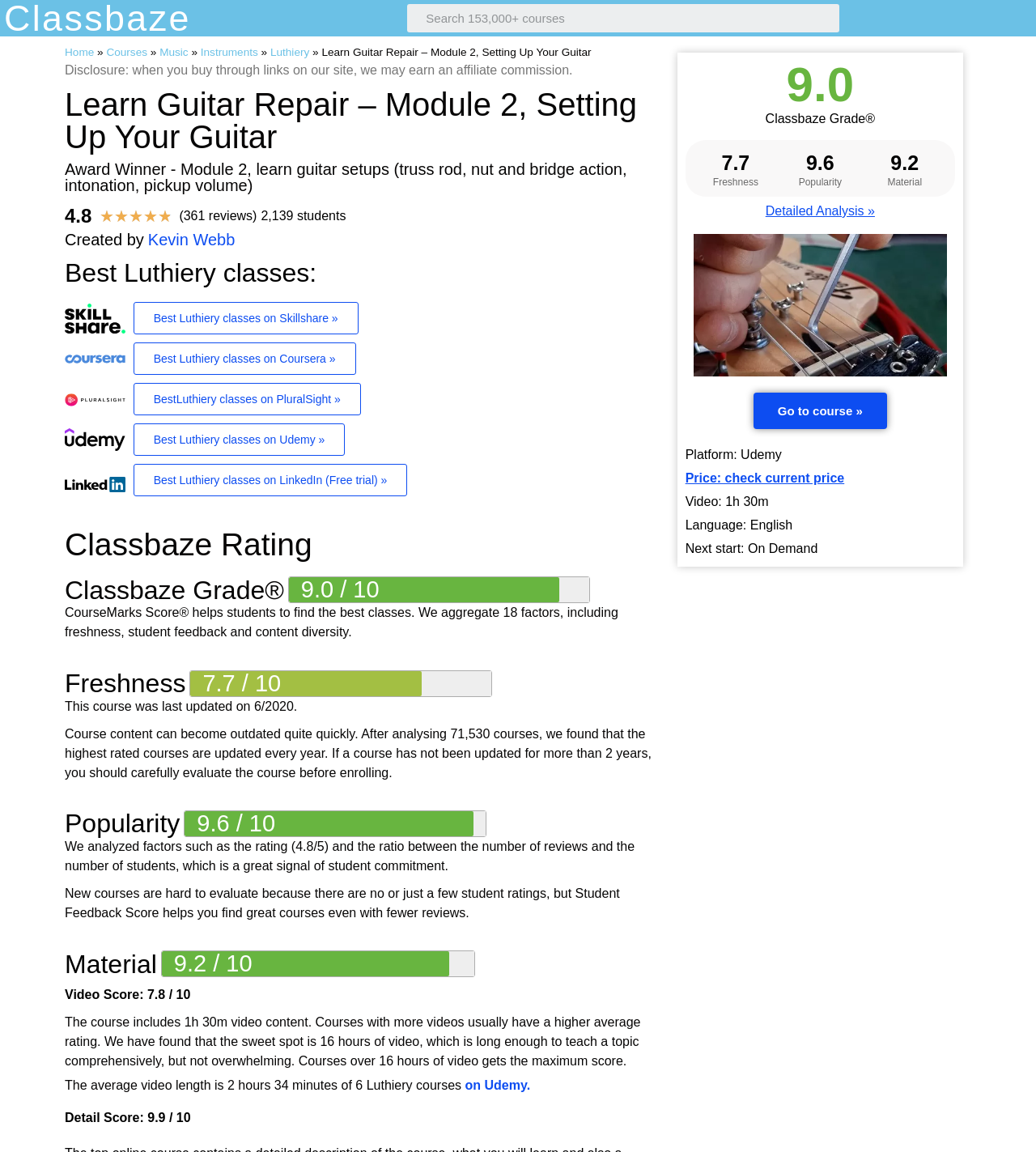Please find the bounding box coordinates (top-left x, top-left y, bottom-right x, bottom-right y) in the screenshot for the UI element described as follows: alt="Award Winner - Module 2"

[0.669, 0.203, 0.914, 0.327]